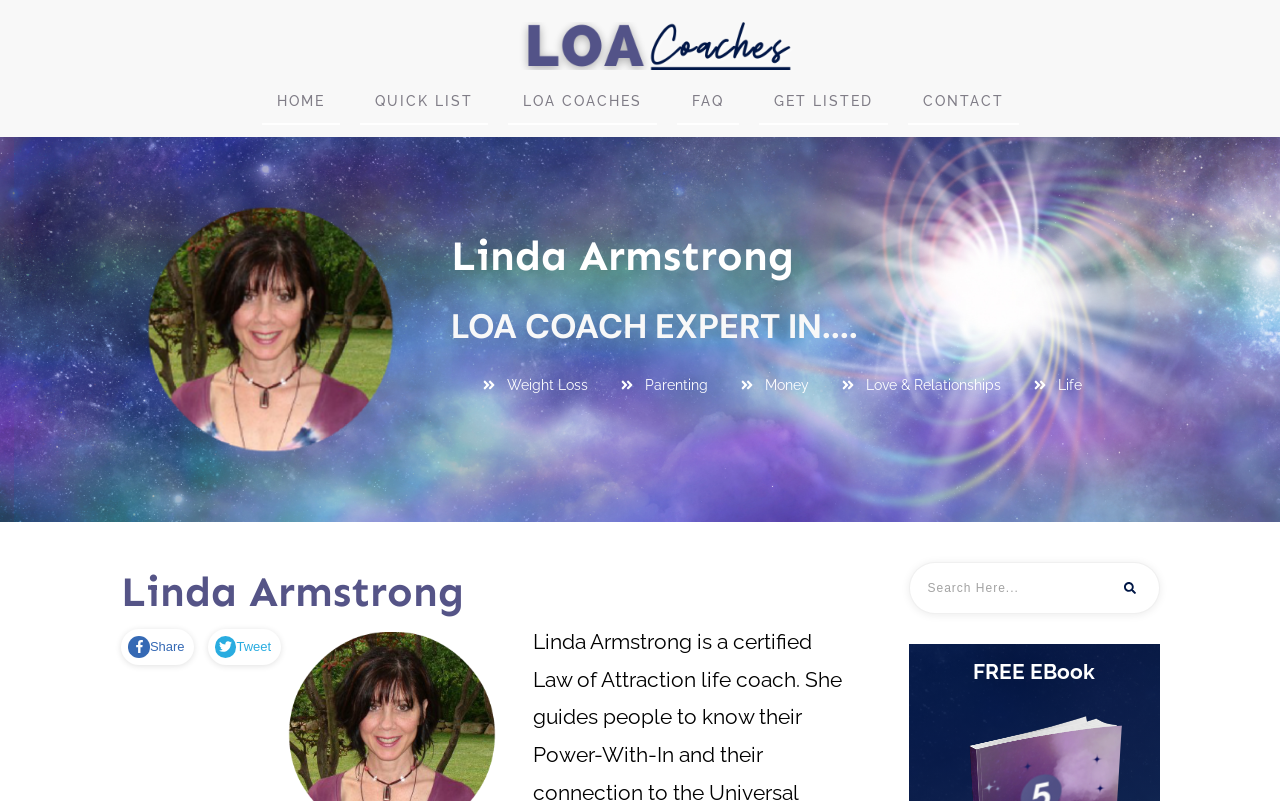Offer a thorough description of the webpage.

This webpage is about Linda Armstrong, a certified law of attraction coach and founder of Live Law of Attraction. At the top, there is a navigation menu with links to "HOME", "QUICK LIST", "LOA COACHES", "FAQ", "GET LISTED", and "CONTACT". Below the navigation menu, there is a heading with Linda Armstrong's name, followed by a link to her profile.

The main content of the page is divided into sections. One section has a heading "LOA COACH EXPERT IN..." and lists Linda Armstrong's areas of expertise, including "Weight Loss", "Parenting", "Money", "Love & Relationships", and "Life". Each area of expertise is accompanied by an image and a link.

On the left side of the page, there is a section with Linda Armstrong's name and a link to her profile. Below this section, there are social media links to "Share" and "Tweet", each accompanied by an image.

At the bottom of the page, there is a search bar with a button and a search box where users can enter their search queries. Next to the search bar, there is a promotion for a free eBook.